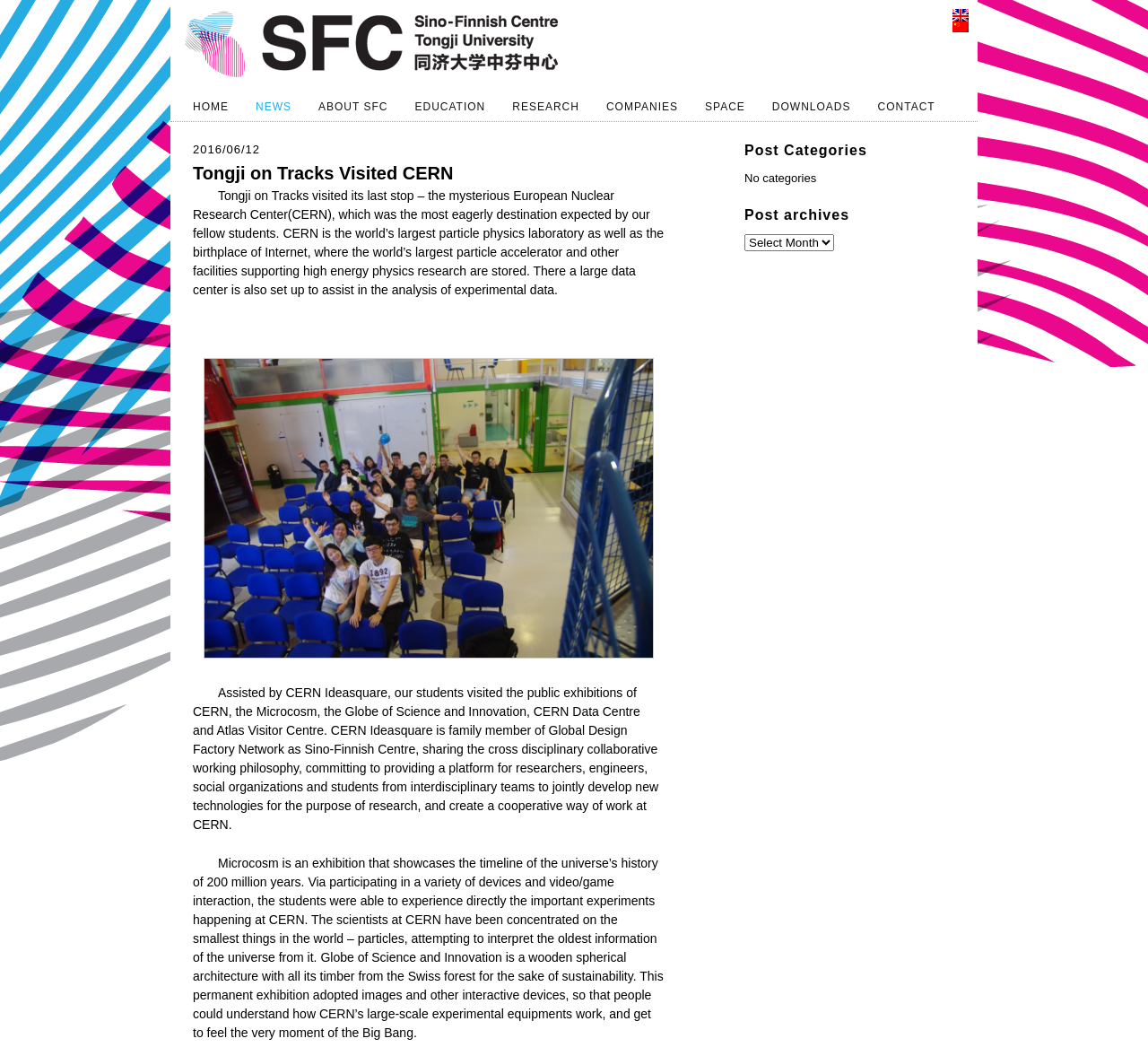What is the material used to build the Globe of Science and Innovation?
Please respond to the question with as much detail as possible.

The answer can be found in the StaticText element with the text 'Globe of Science and Innovation is a wooden spherical architecture with all its timber from the Swiss forest for the sake of sustainability. ...'. The text explicitly mentions that the material used to build the Globe of Science and Innovation is wood.